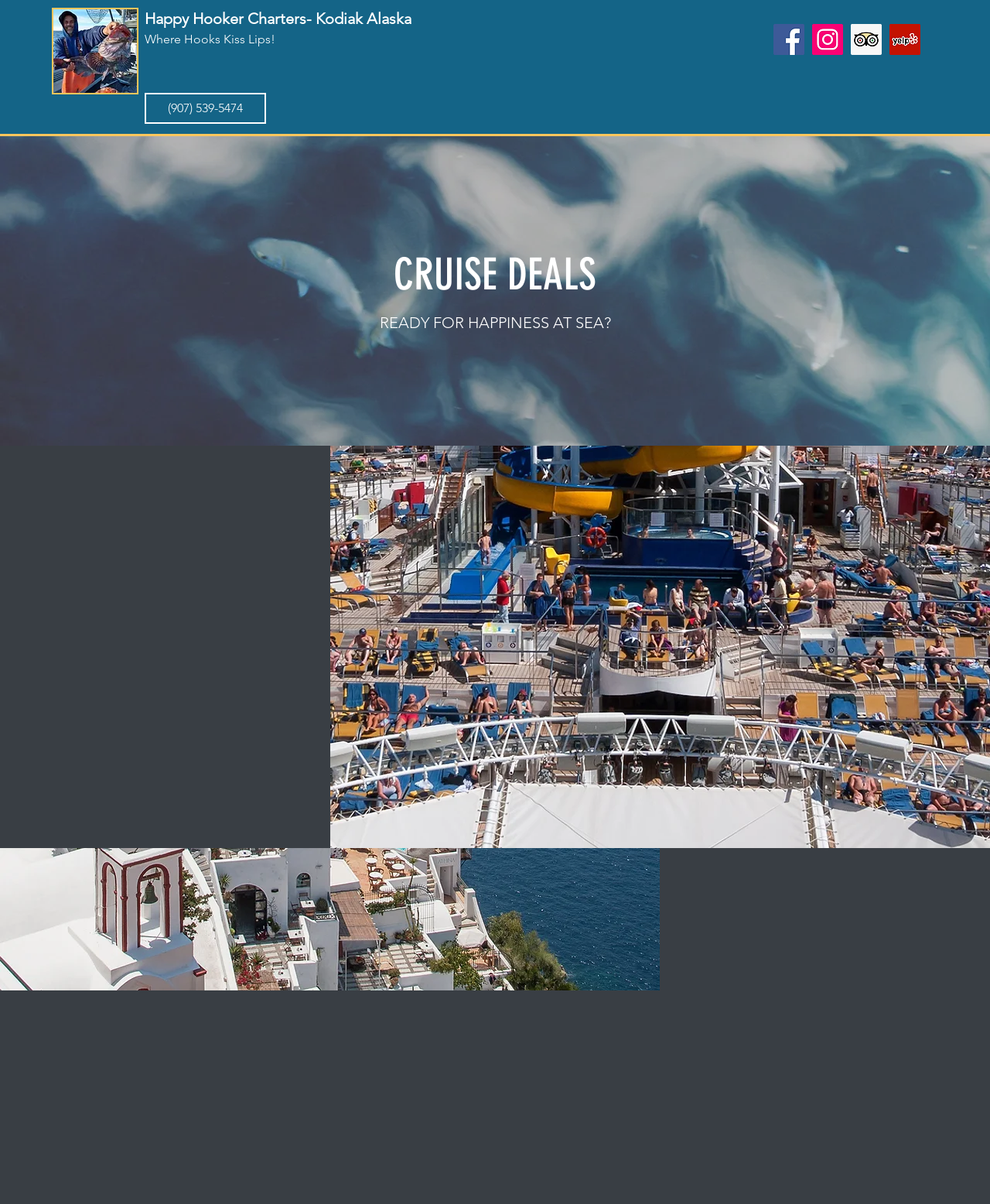What social media platforms does the company have a presence on?
From the image, respond with a single word or phrase.

Facebook, Instagram, Trip Advisor, and Yelp